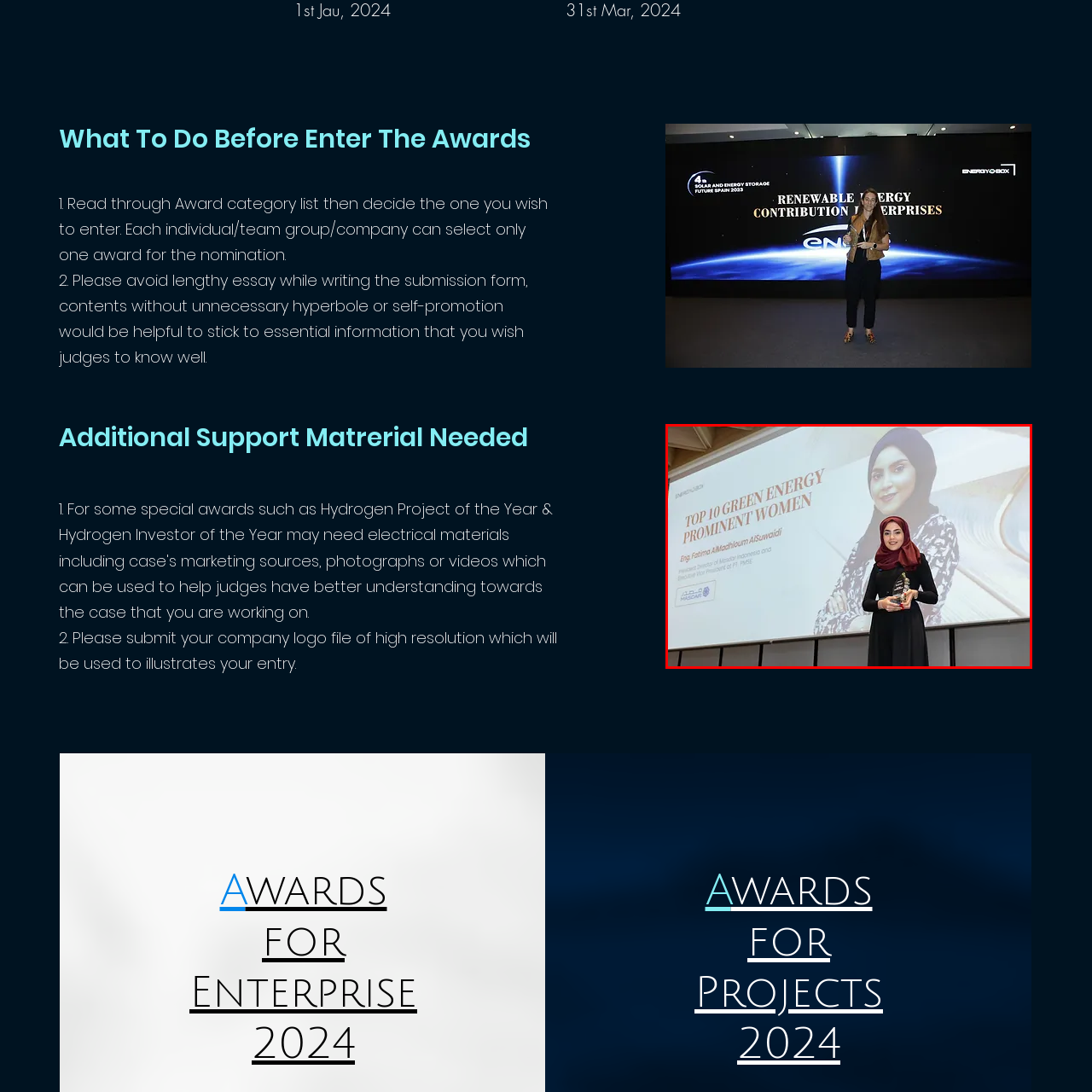Examine the area within the red bounding box and answer the following question using a single word or phrase:
What is the color of Eng. Fatima AlMazrouei's hijab?

maroon